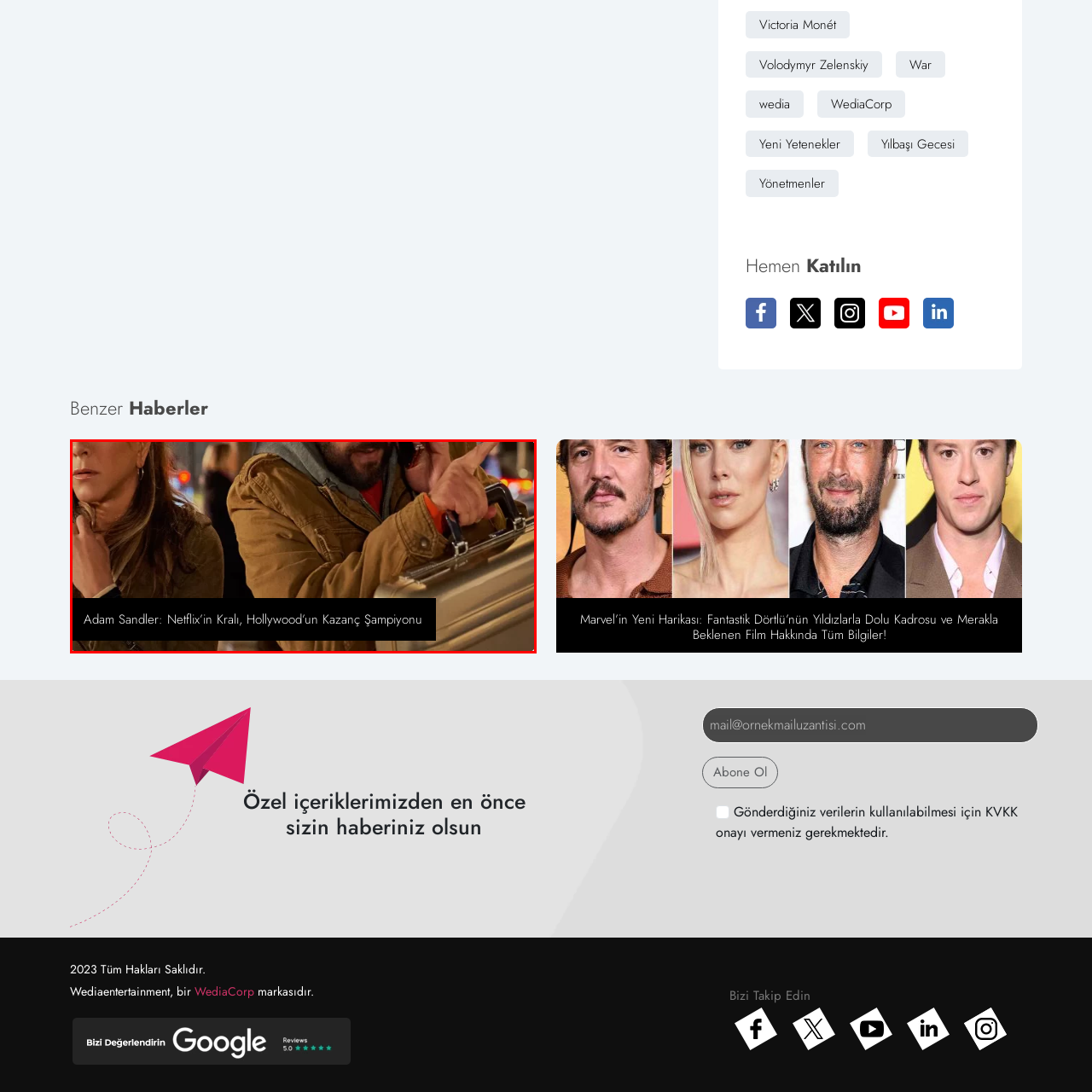What is the female character doing?
Observe the image inside the red bounding box and answer the question using only one word or a short phrase.

Waiting for direction